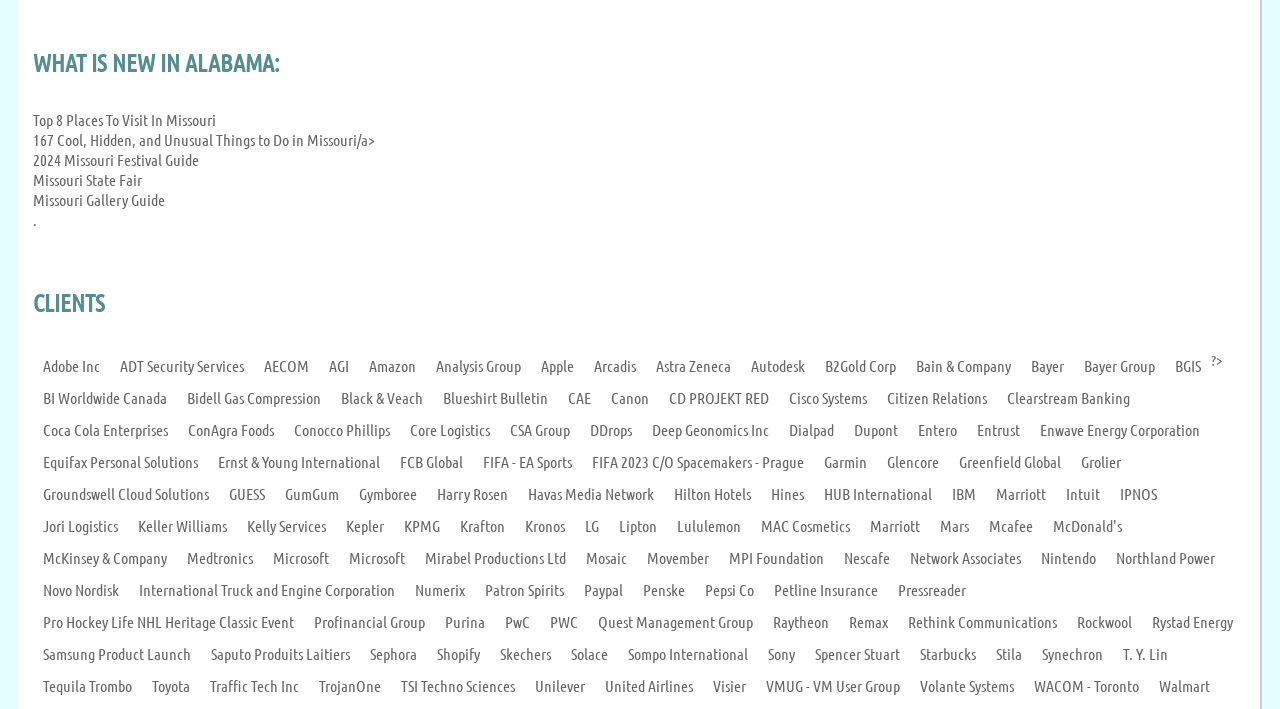Using the provided description Gymboree, find the bounding box coordinates for the UI element. Provide the coordinates in (top-left x, top-left y, bottom-right x, bottom-right y) format, ensuring all values are between 0 and 1.

[0.28, 0.683, 0.326, 0.71]